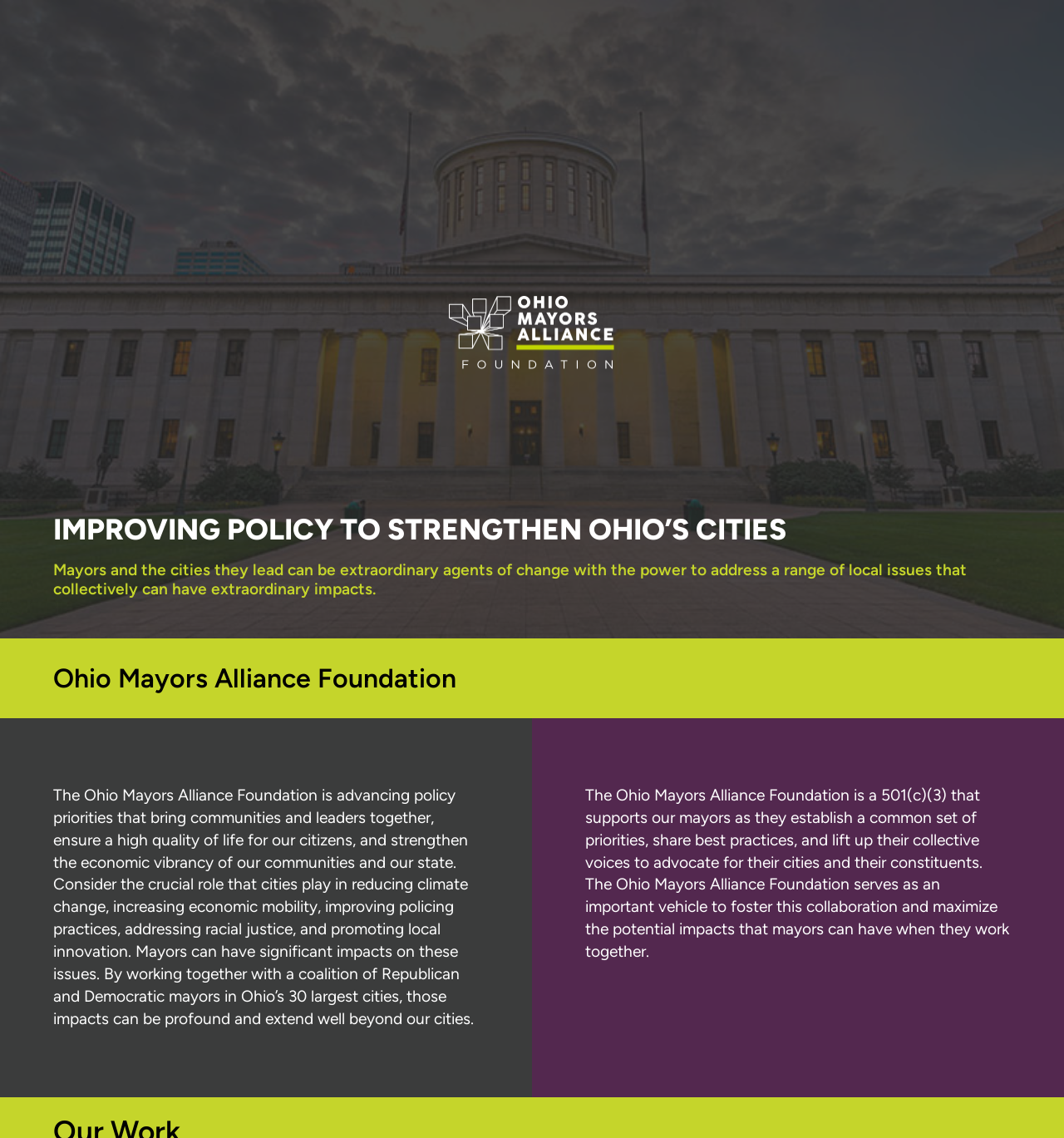How many cities are part of the Ohio Mayors Alliance Foundation?
Based on the image, respond with a single word or phrase.

30